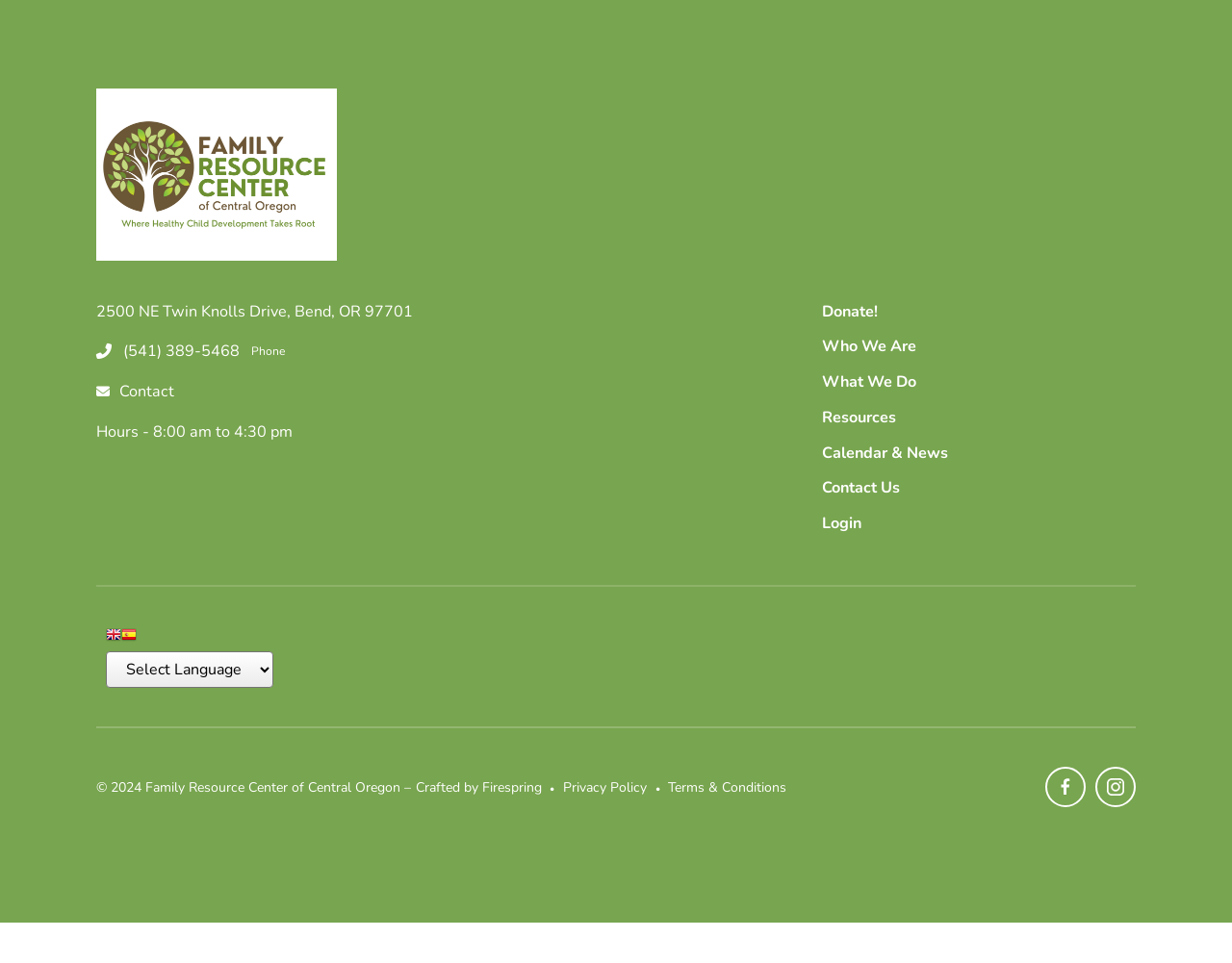Calculate the bounding box coordinates of the UI element given the description: "Terms & Conditions".

[0.542, 0.808, 0.638, 0.827]